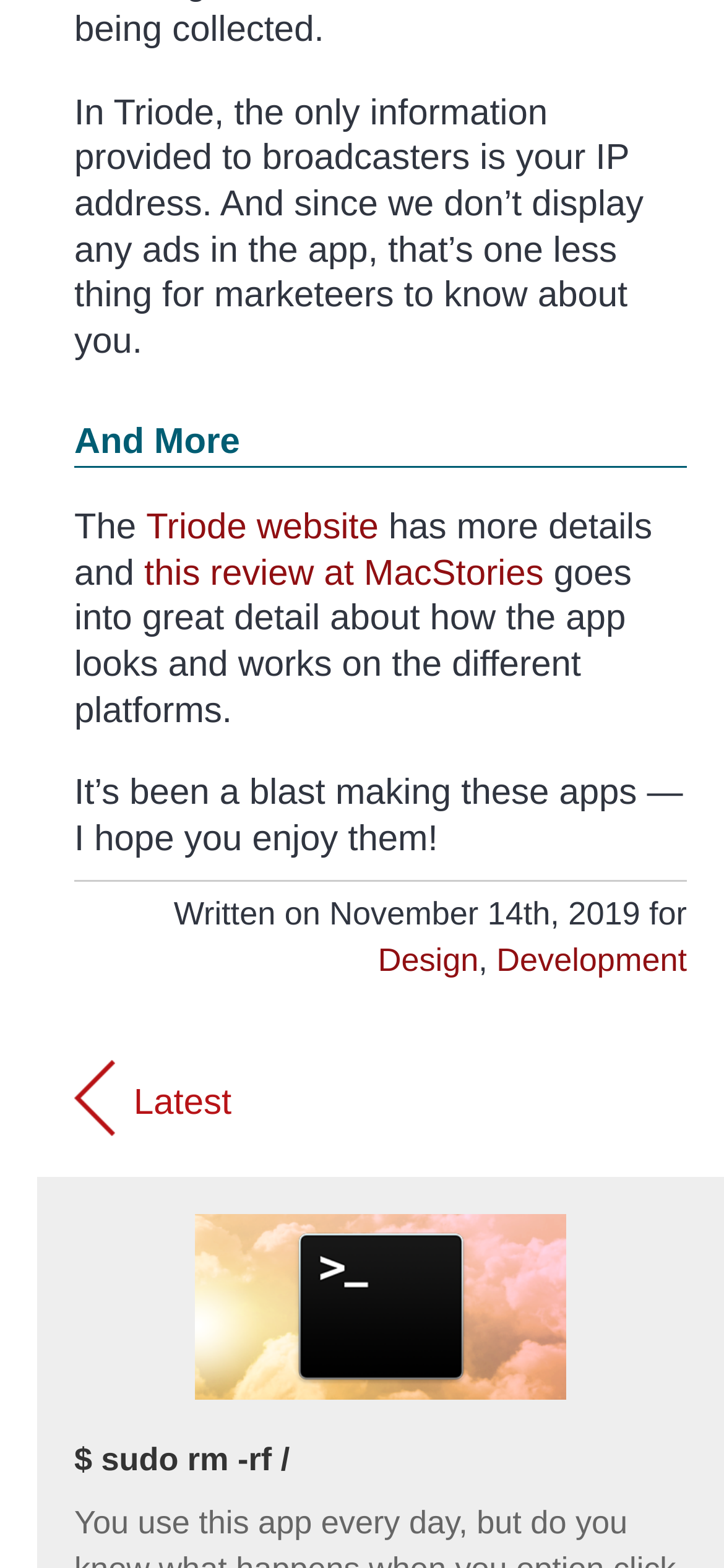What is the author's sentiment towards creating the app?
From the image, respond using a single word or phrase.

Positive